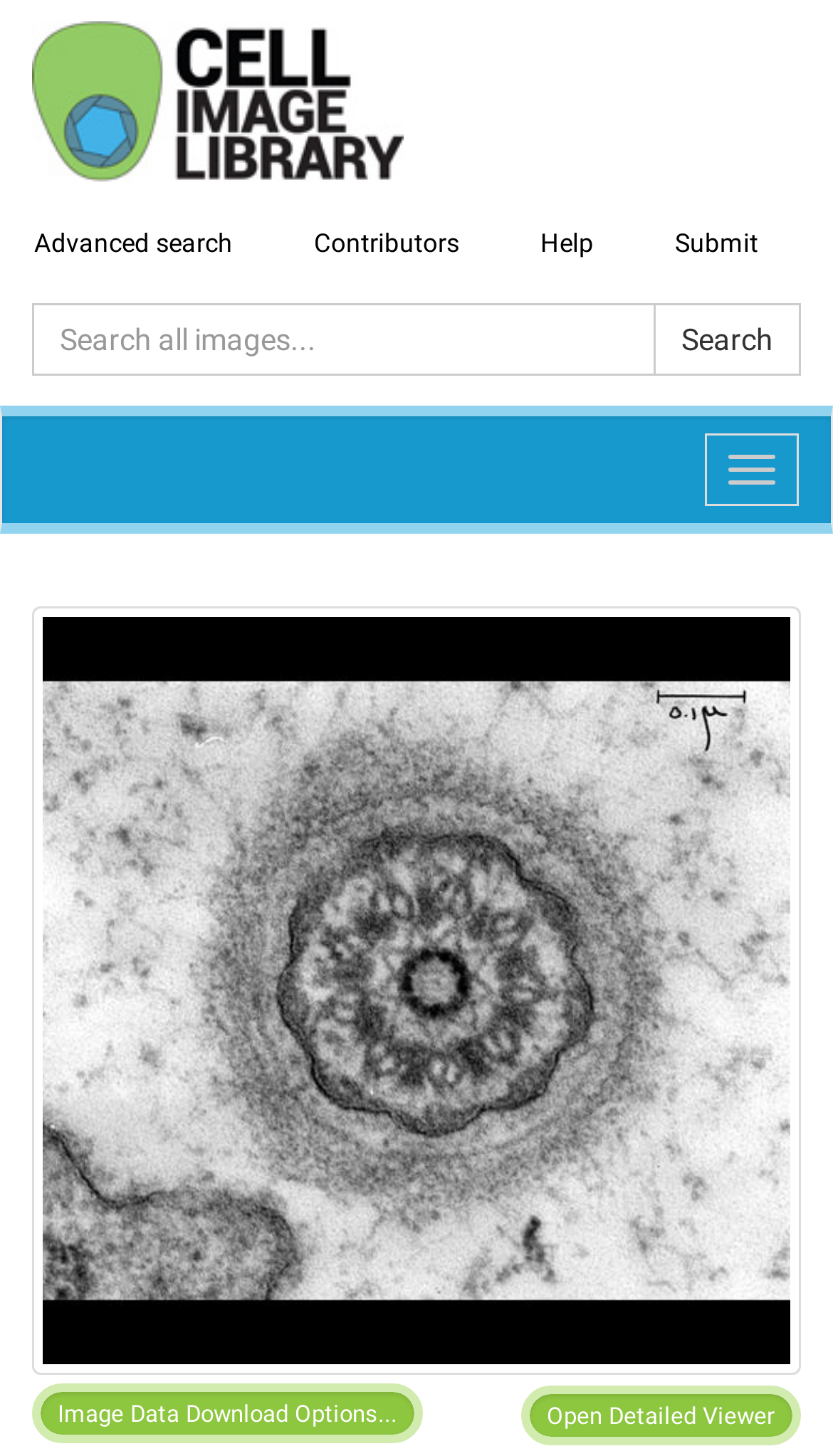Pinpoint the bounding box coordinates of the element to be clicked to execute the instruction: "Search for images".

[0.785, 0.208, 0.962, 0.258]